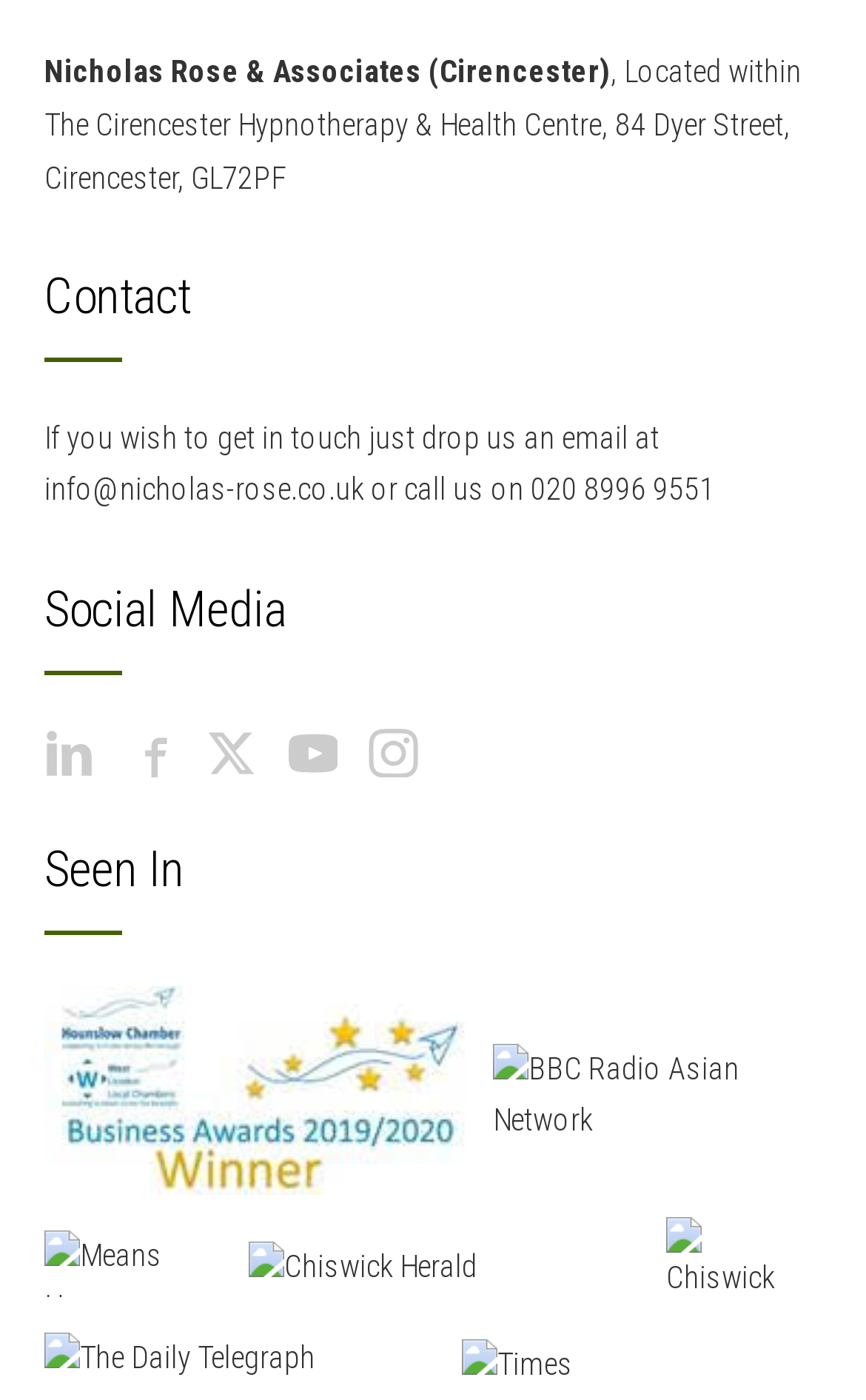Could you highlight the region that needs to be clicked to execute the instruction: "View Hounslow Chamber Business Awards Winner 2019-2020"?

[0.051, 0.771, 0.562, 0.797]